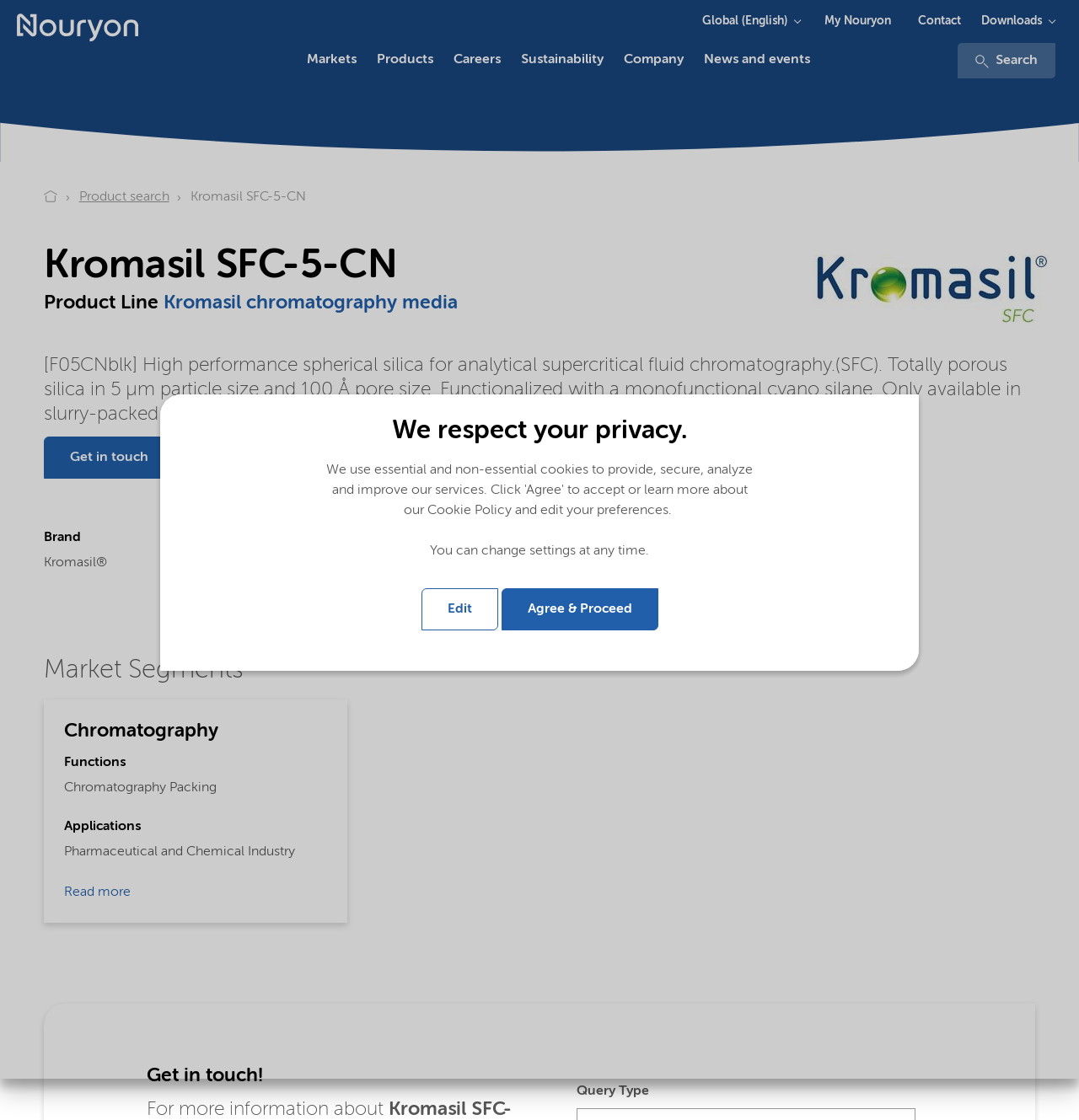Find the bounding box coordinates of the element's region that should be clicked in order to follow the given instruction: "Search for a product". The coordinates should consist of four float numbers between 0 and 1, i.e., [left, top, right, bottom].

[0.888, 0.038, 0.978, 0.07]